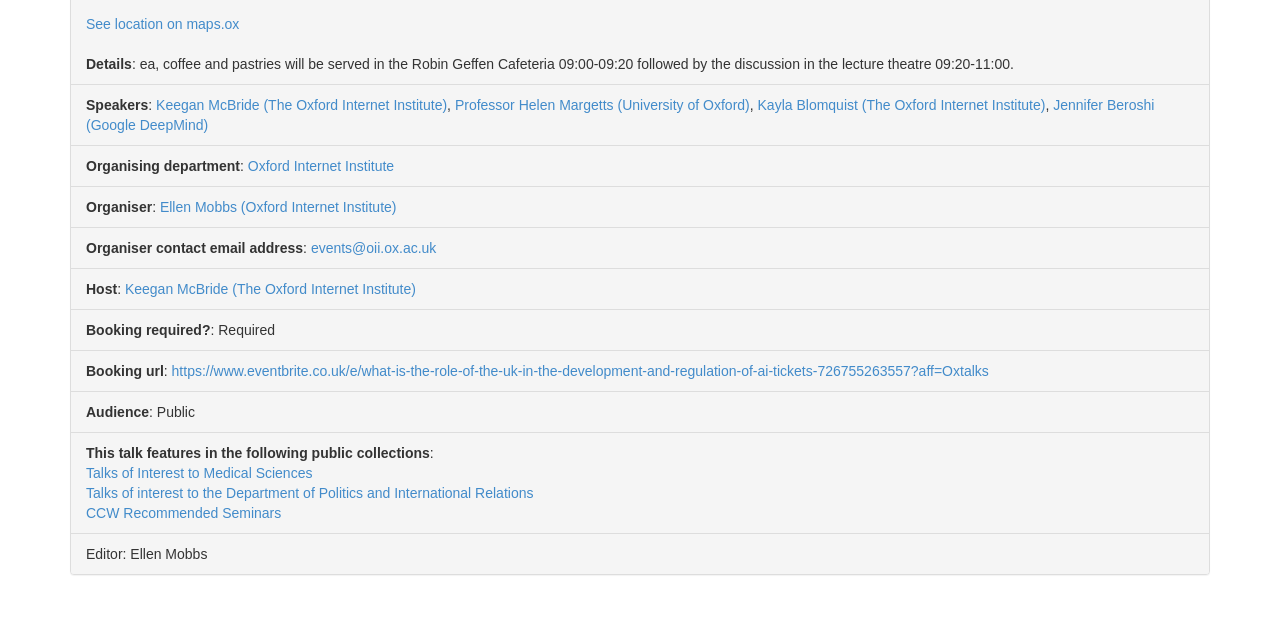From the webpage screenshot, predict the bounding box coordinates (top-left x, top-left y, bottom-right x, bottom-right y) for the UI element described here: https://www.eventbrite.co.uk/e/what-is-the-role-of-the-uk-in-the-development-and-regulation-of-ai-tickets-726755263557?aff=Oxtalks

[0.134, 0.567, 0.772, 0.592]